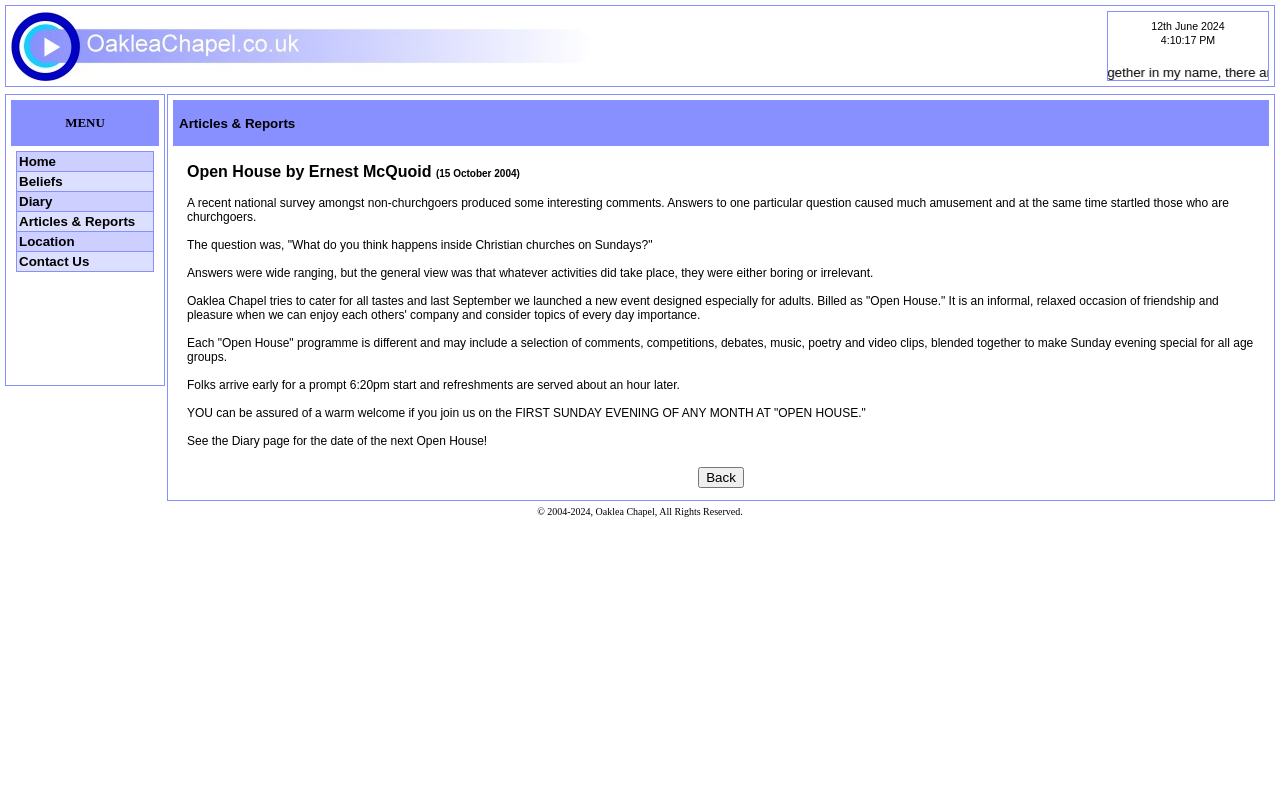Locate the bounding box of the UI element based on this description: "name="back" value="Back"". Provide four float numbers between 0 and 1 as [left, top, right, bottom].

[0.545, 0.587, 0.581, 0.613]